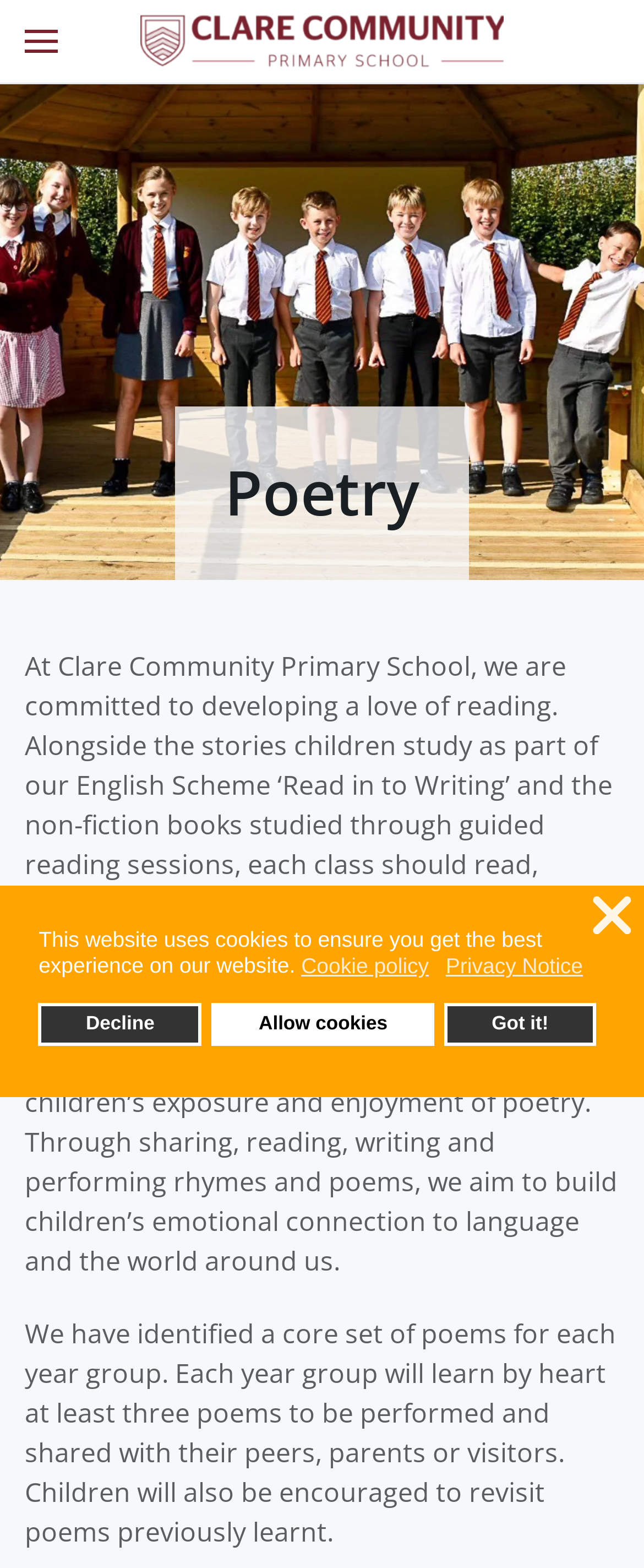Provide a one-word or brief phrase answer to the question:
What is the purpose of the website?

School website